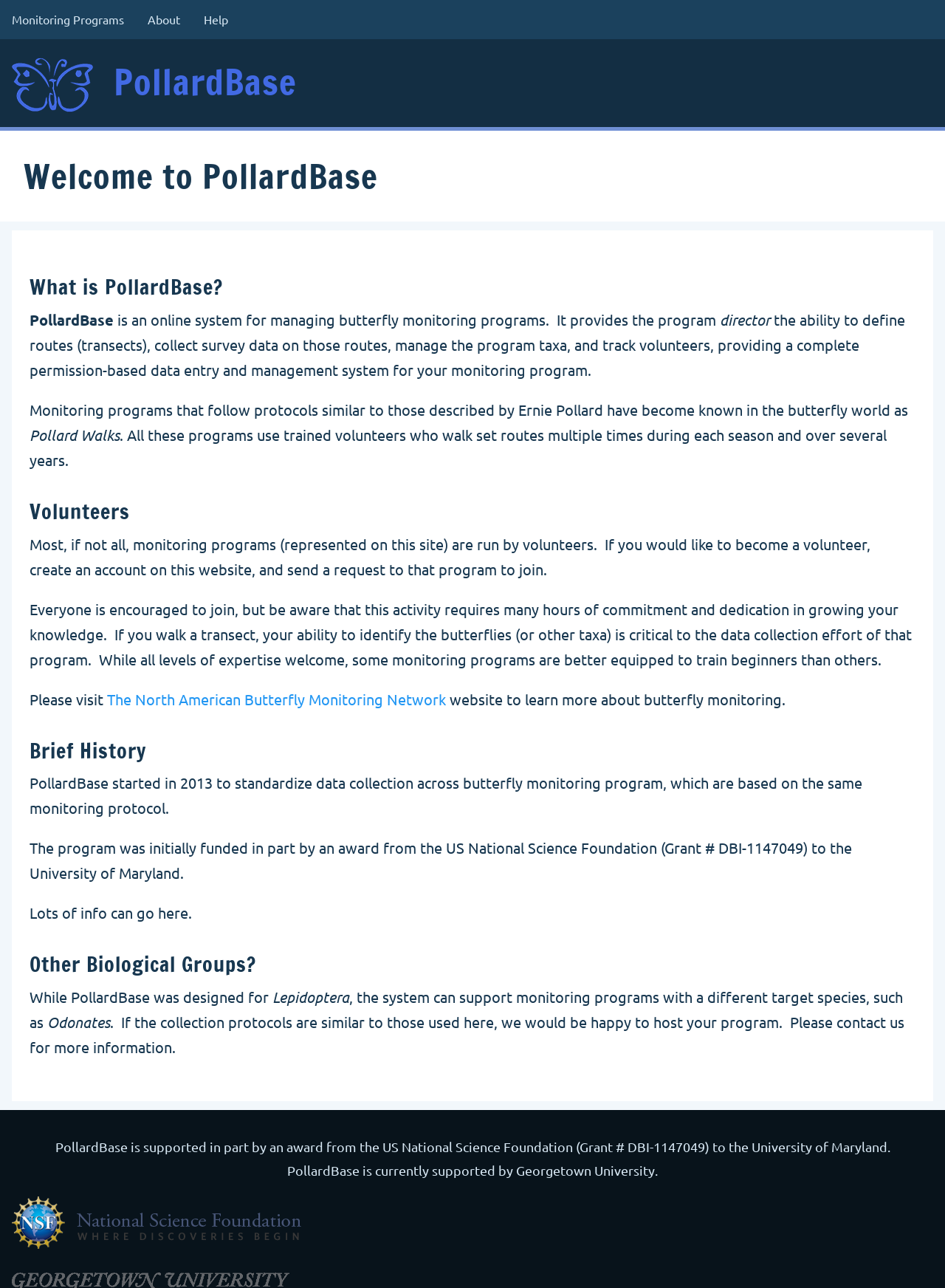Identify the bounding box coordinates for the UI element described as follows: "parent_node: PollardBase title="Home"". Ensure the coordinates are four float numbers between 0 and 1, formatted as [left, top, right, bottom].

[0.012, 0.033, 0.098, 0.099]